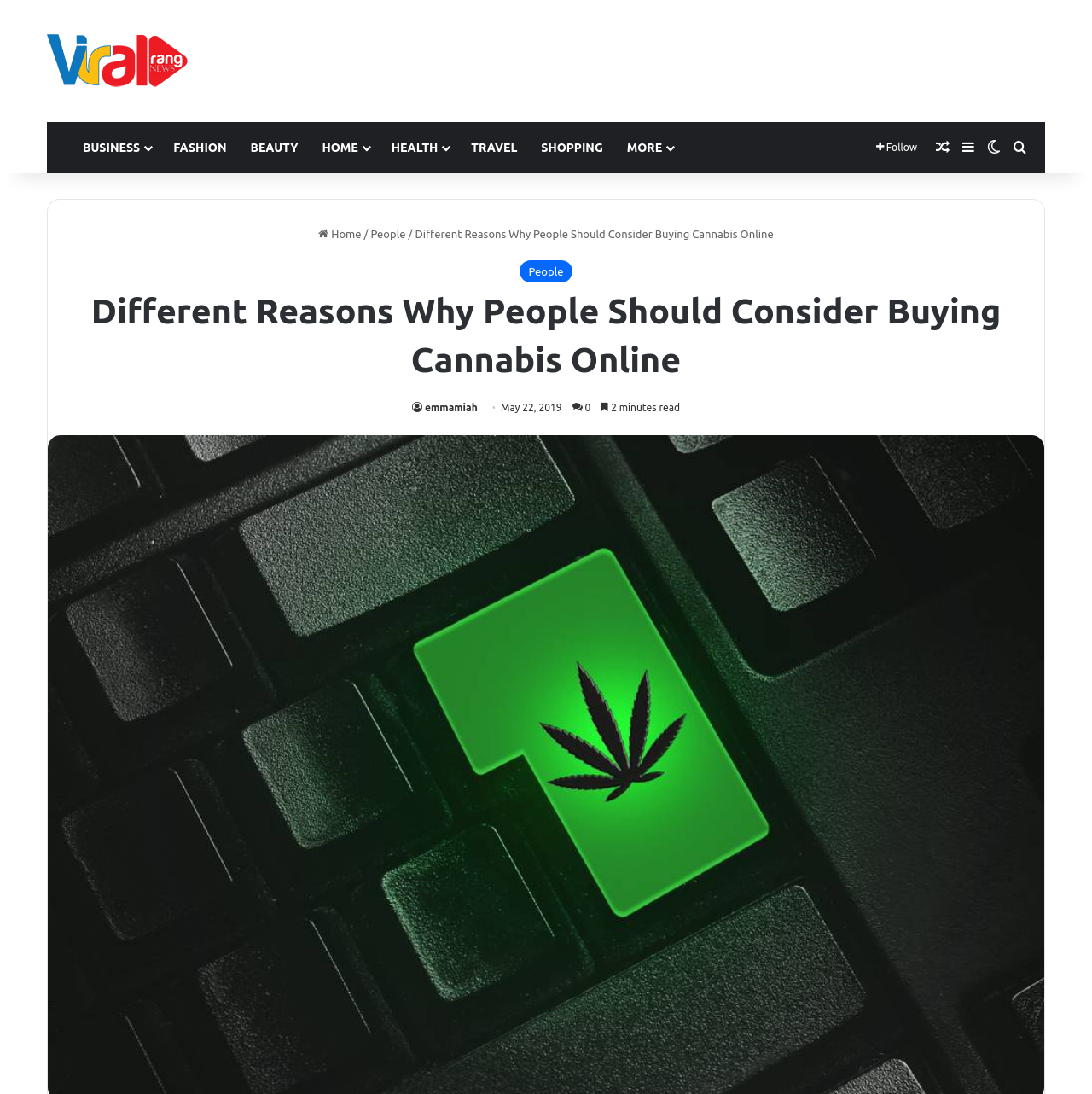Could you locate the bounding box coordinates for the section that should be clicked to accomplish this task: "Read the article about cannabis online".

[0.38, 0.208, 0.708, 0.219]